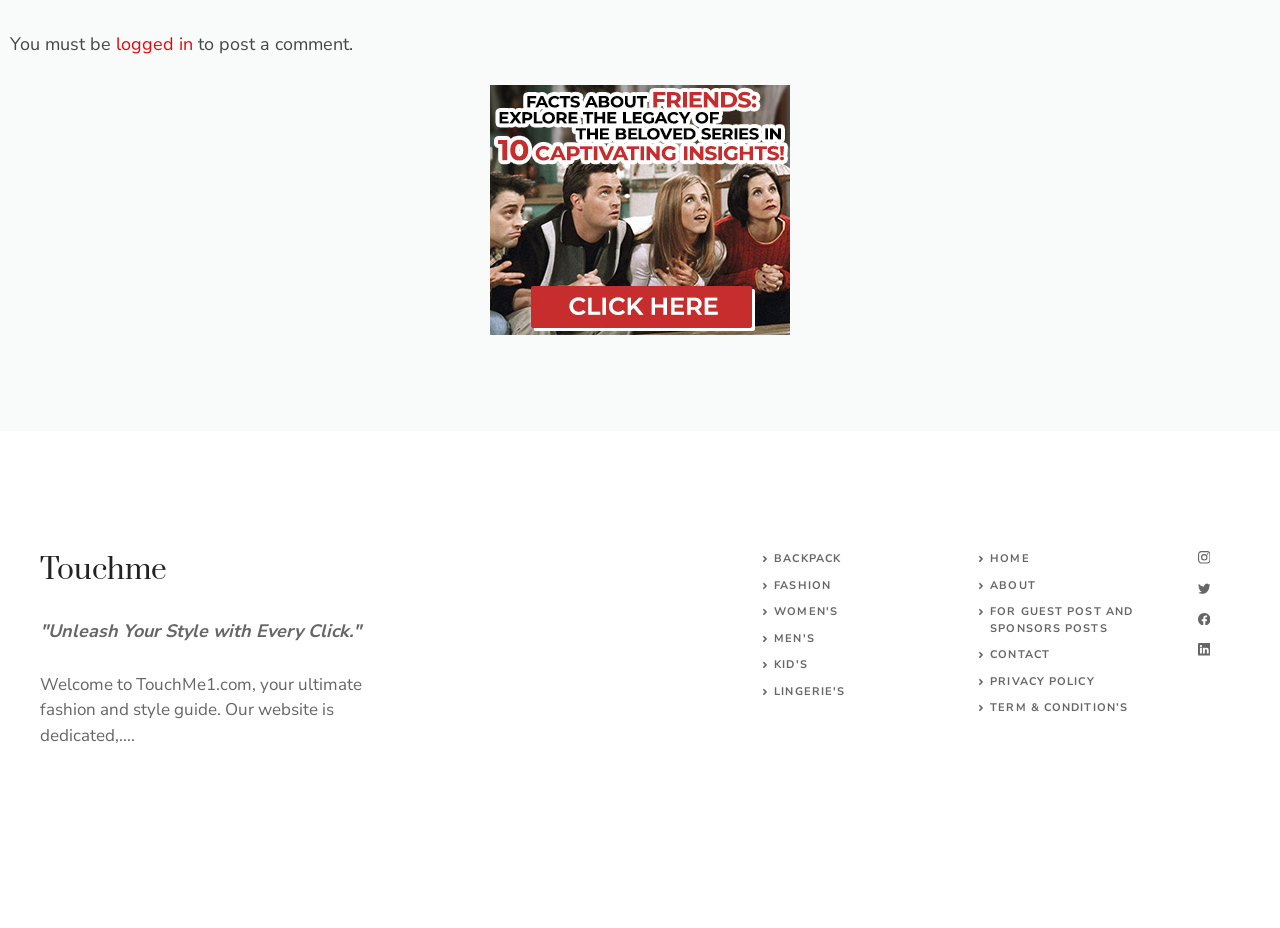Given the element description Term & Condition’s, predict the bounding box coordinates for the UI element in the webpage screenshot. The format should be (top-left x, top-left y, bottom-right x, bottom-right y), and the values should be between 0 and 1.

[0.774, 0.755, 0.881, 0.771]